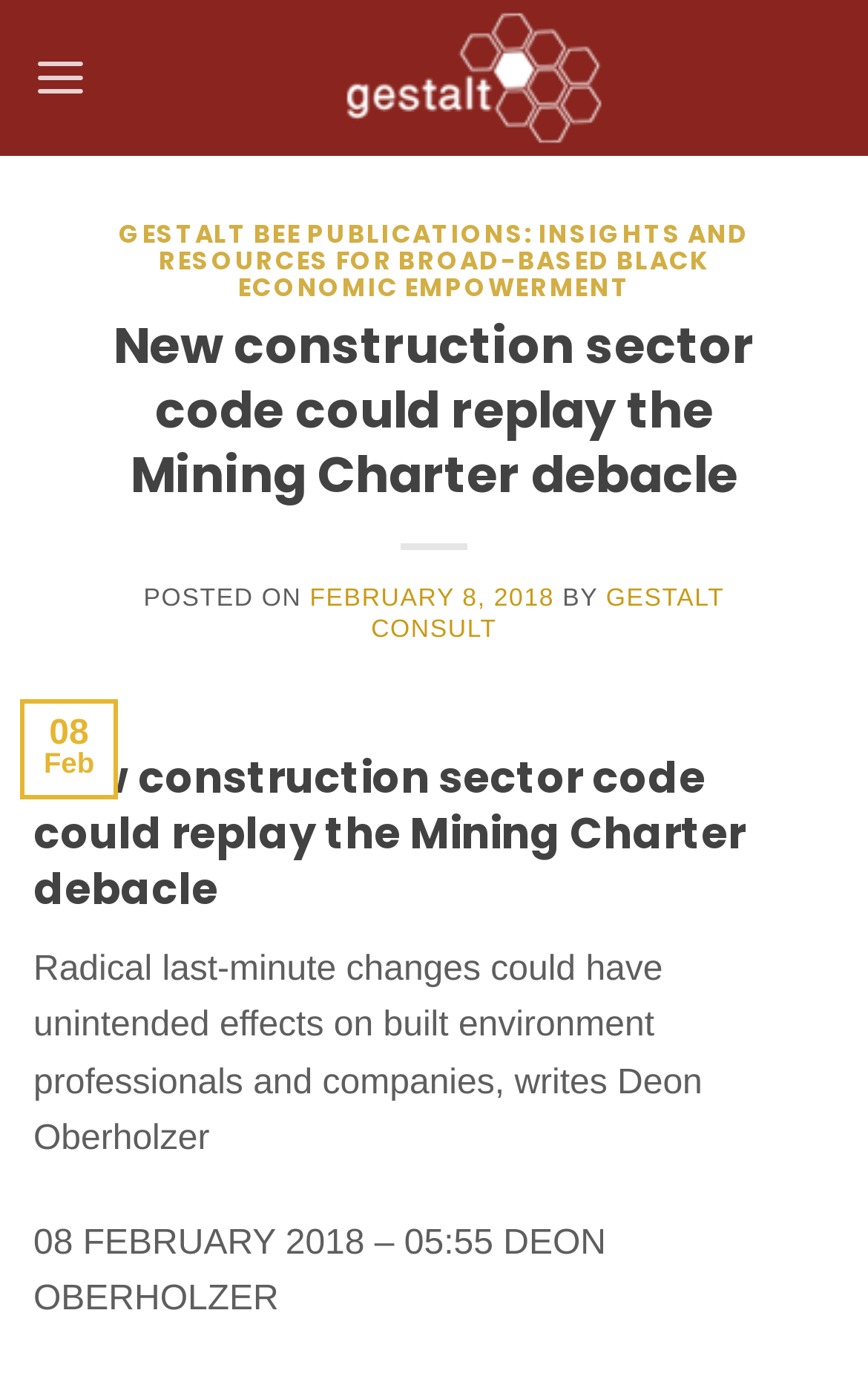What is the category of the article?
Using the image, answer in one word or phrase.

GESTALT BEE PUBLICATIONS